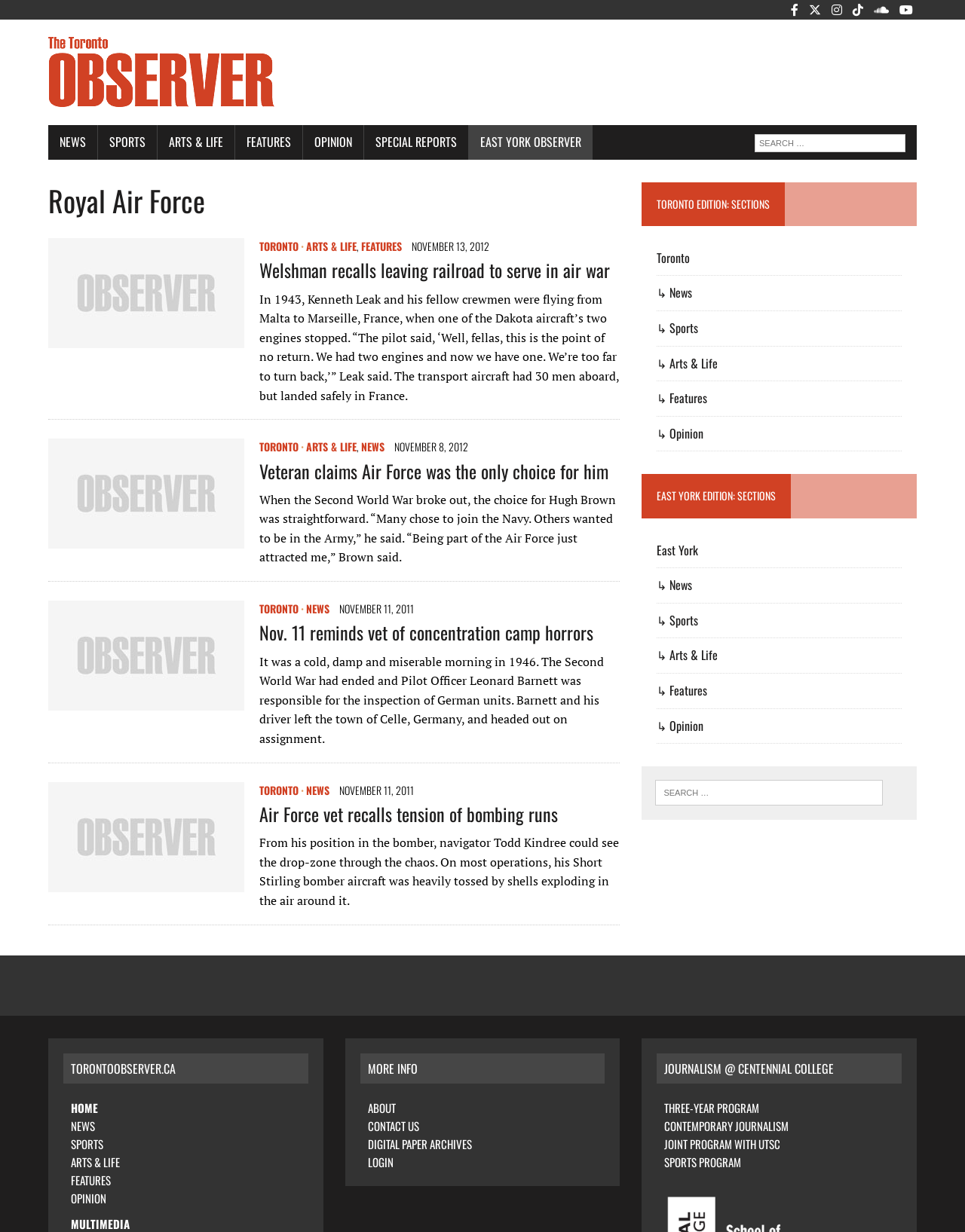Specify the bounding box coordinates for the region that must be clicked to perform the given instruction: "View Arts & Life section".

[0.163, 0.102, 0.243, 0.129]